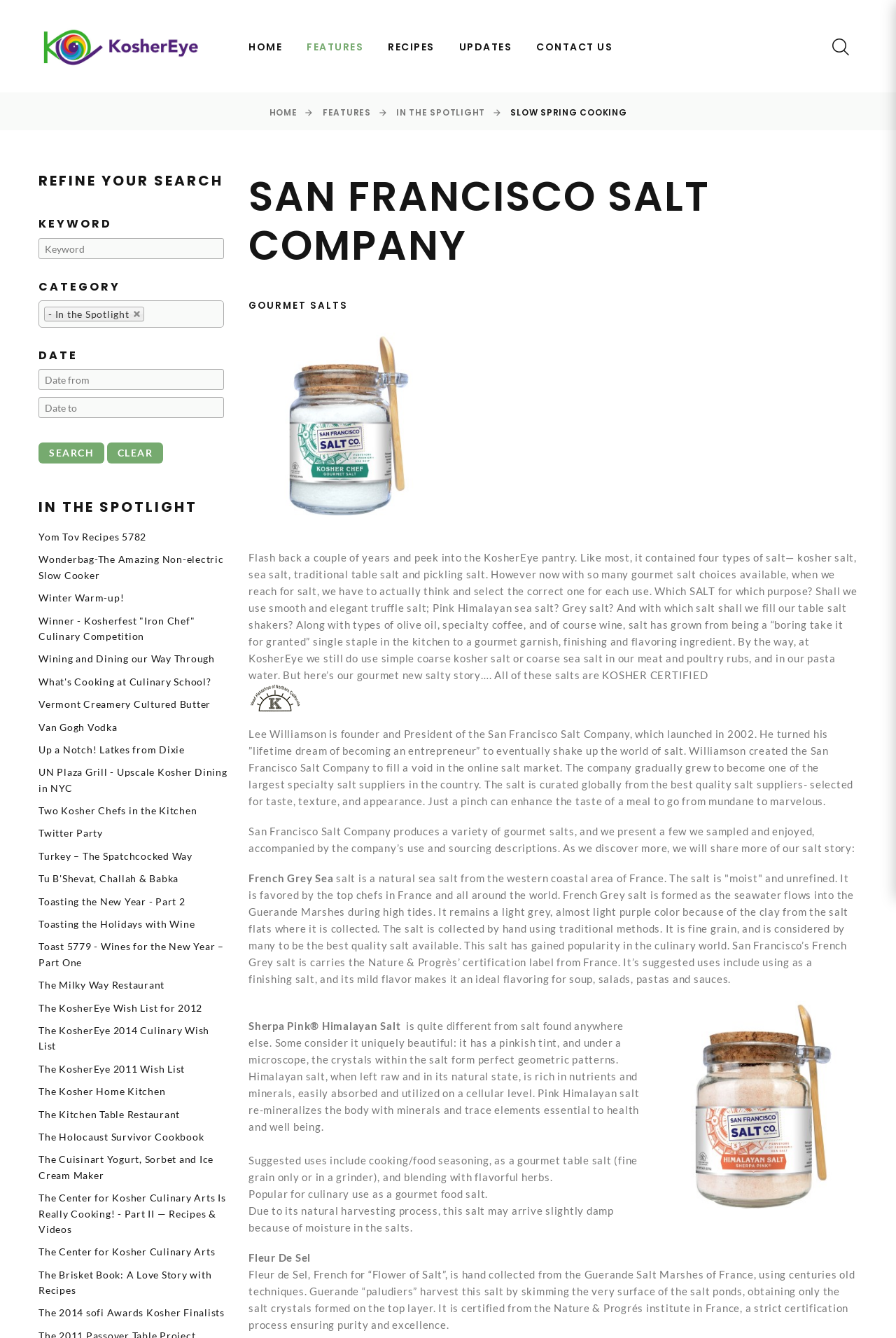Explain the webpage in detail.

The webpage is about the San Francisco Salt Company, a gourmet salt supplier. At the top, there is a navigation menu with links to "HOME", "FEATURES", "RECIPES", "UPDATES", "CONTACT US", and a search icon. Below the navigation menu, there is a heading "REFINE YOUR SEARCH" with a keyword search box and category filters.

The main content of the page is an article about the San Francisco Salt Company, which is divided into sections. The first section introduces the company and its founder, Lee Williamson, who started the business in 2002 to fill a void in the online salt market. The company sources high-quality salts from around the world, curated for taste, texture, and appearance.

The article then showcases several types of gourmet salts offered by the company, including French Grey Sea Salt, Sherpa Pink Himalayan Salt, and Fleur De Sel. Each salt is described in detail, including its origin, characteristics, and suggested uses in cooking. The descriptions are accompanied by images of the salts.

Throughout the article, there are also links to other related articles, such as "IN THE SPOTLIGHT" and "Yom Tov Recipes 5782", which are listed in a column on the left side of the page. The page also features a heading "SAN FRANCISCO SALT COMPANY GOURMET SALTS" and an image of the company's logo.